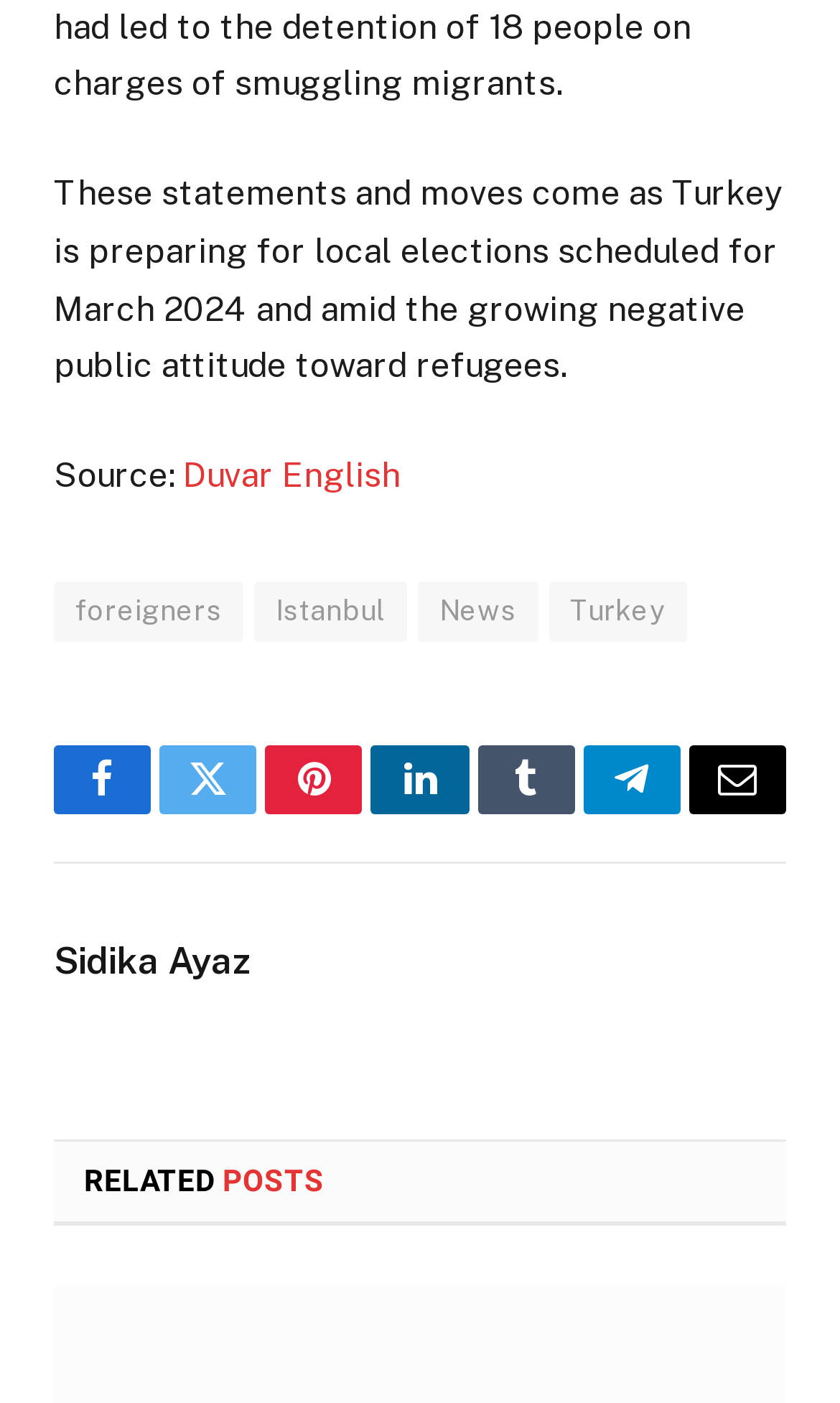Given the element description foreigners, identify the bounding box coordinates for the UI element on the webpage screenshot. The format should be (top-left x, top-left y, bottom-right x, bottom-right y), with values between 0 and 1.

[0.064, 0.414, 0.29, 0.457]